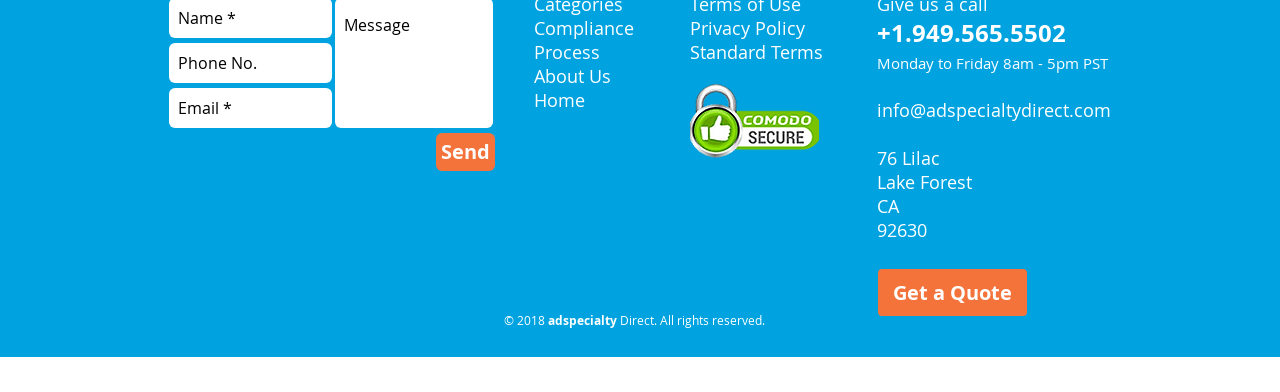Given the description of a UI element: "Privacy Policy", identify the bounding box coordinates of the matching element in the webpage screenshot.

[0.539, 0.041, 0.629, 0.102]